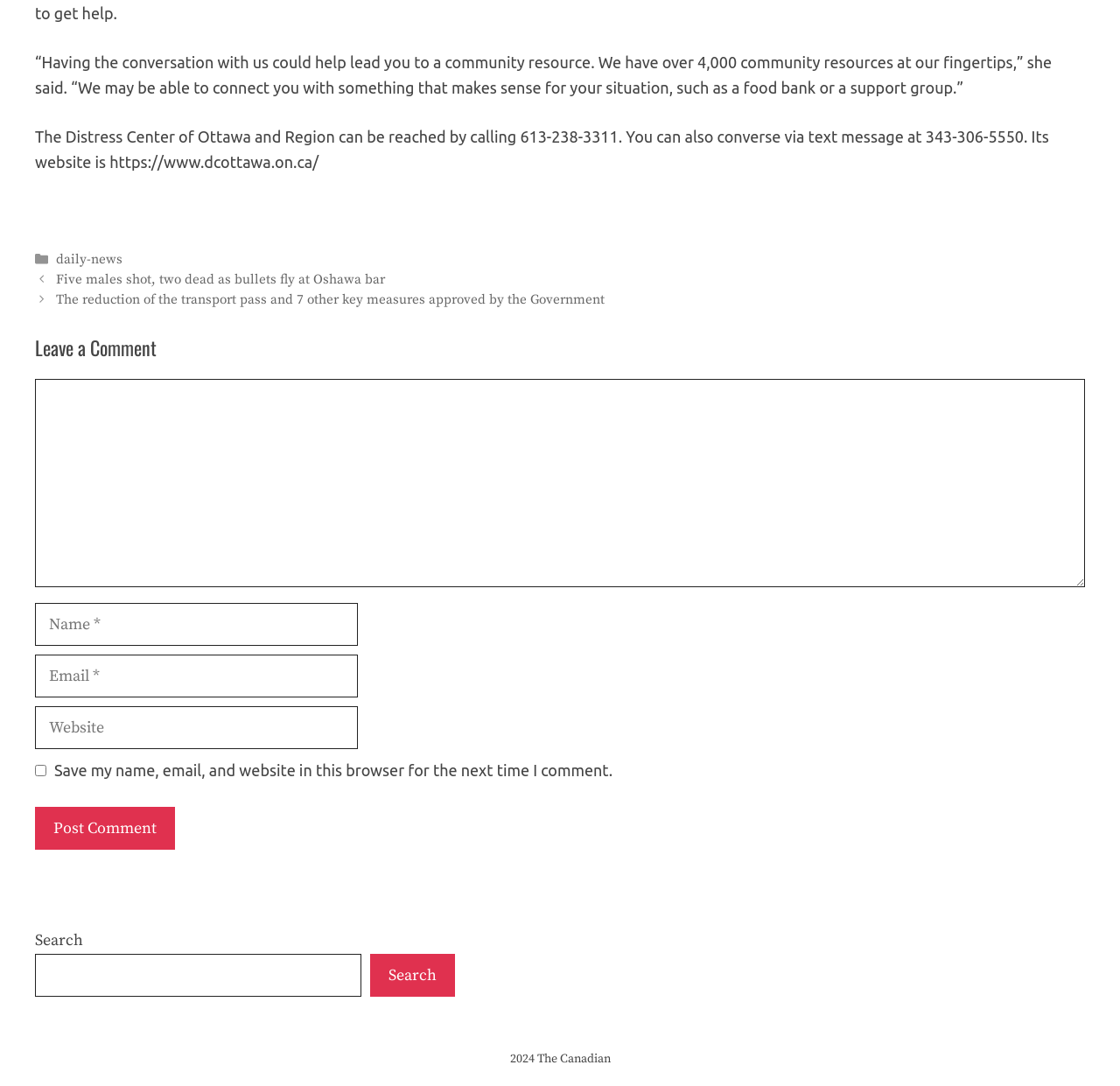Pinpoint the bounding box coordinates of the area that must be clicked to complete this instruction: "Leave a comment".

[0.031, 0.308, 0.969, 0.333]